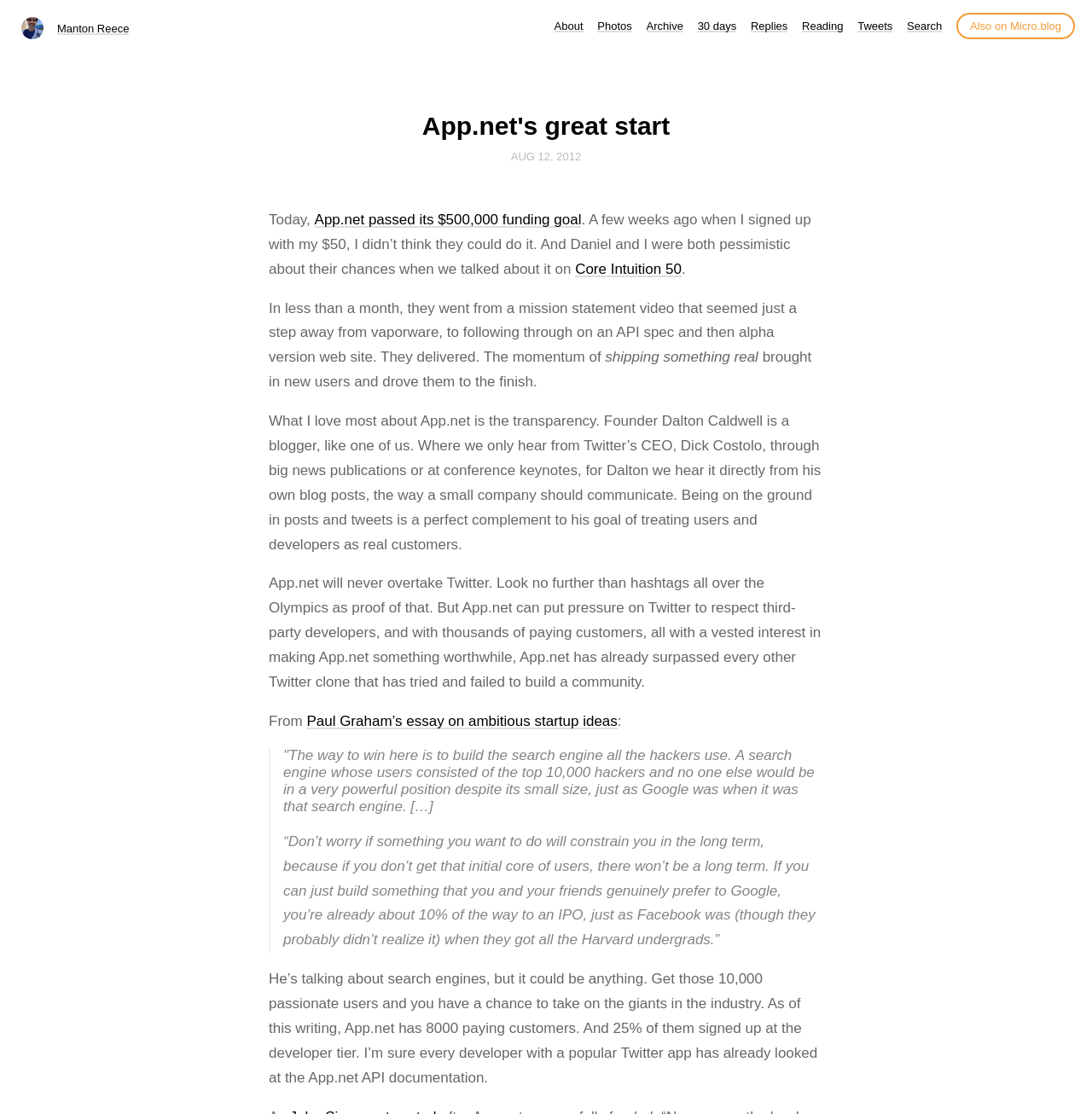What is the name of the founder of App.net?
Answer the question using a single word or phrase, according to the image.

Dalton Caldwell